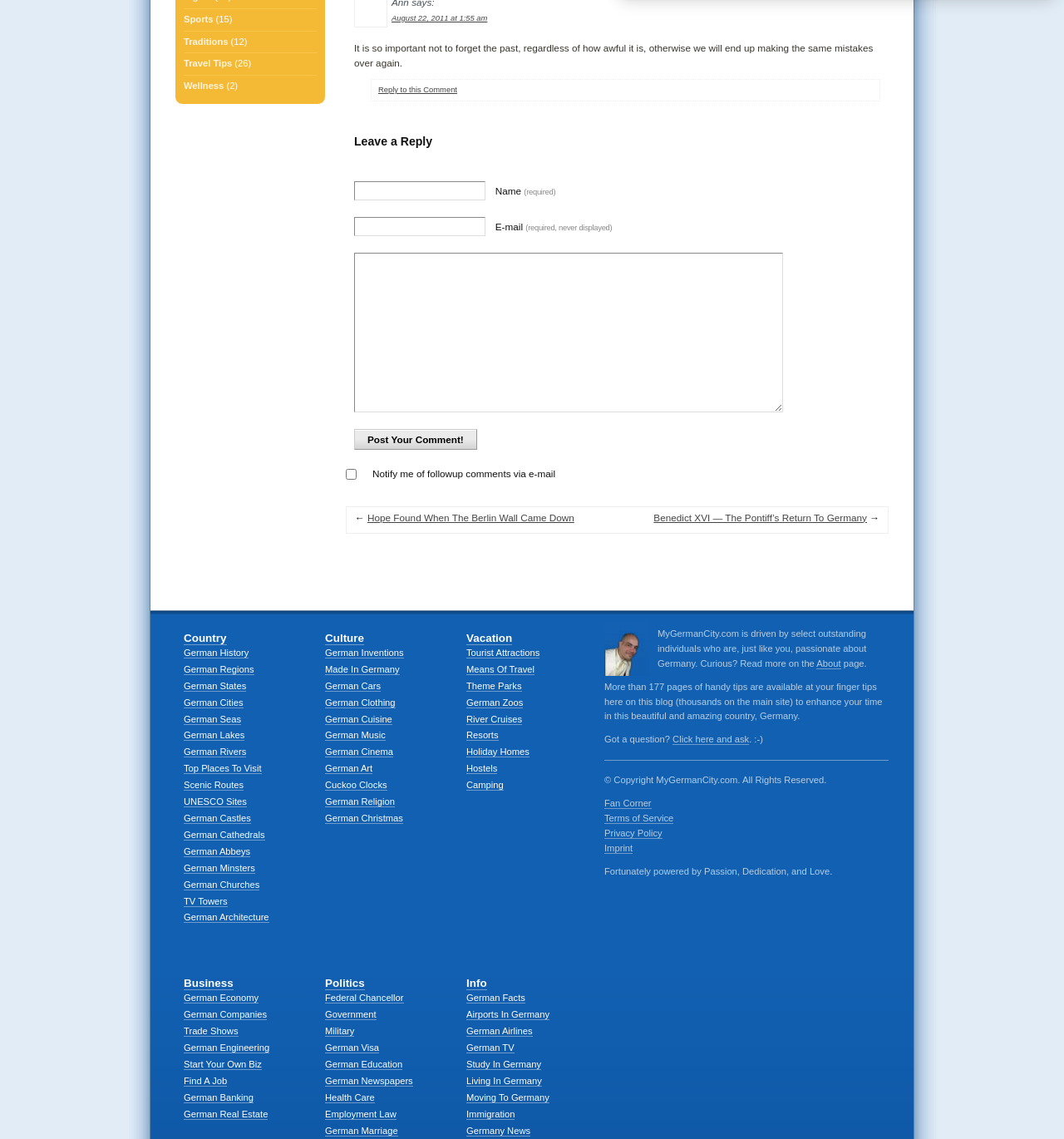Indicate the bounding box coordinates of the element that needs to be clicked to satisfy the following instruction: "Post your comment". The coordinates should be four float numbers between 0 and 1, i.e., [left, top, right, bottom].

[0.333, 0.376, 0.448, 0.395]